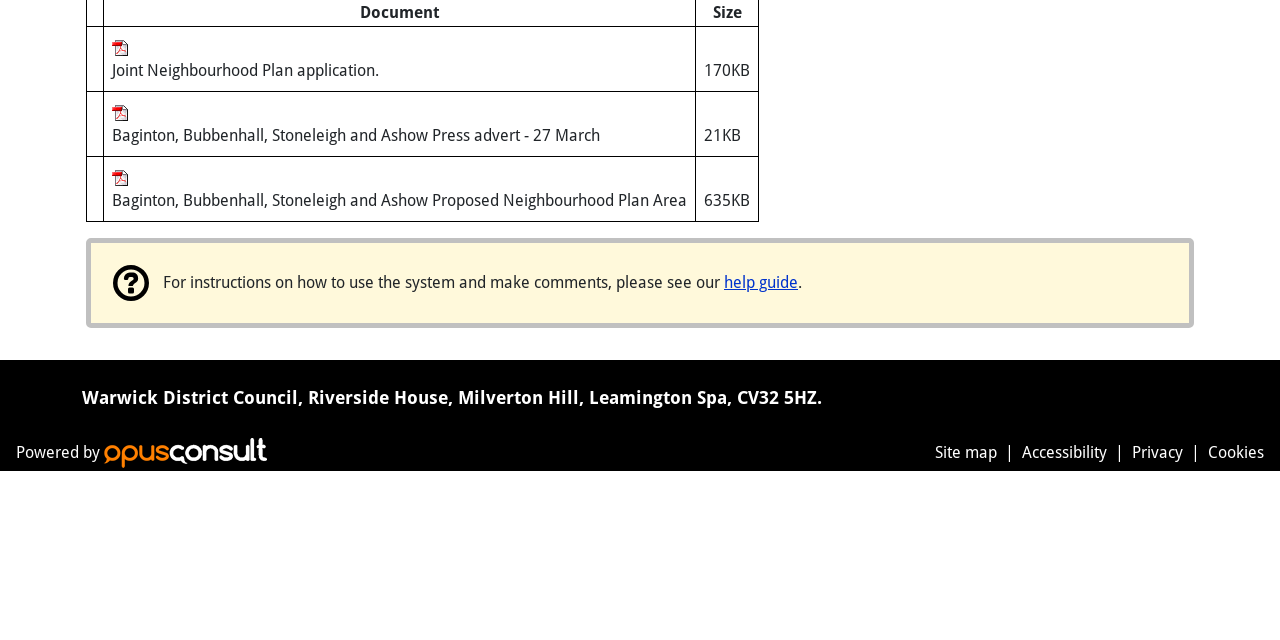Based on the element description Privacy, identify the bounding box coordinates for the UI element. The coordinates should be in the format (top-left x, top-left y, bottom-right x, bottom-right y) and within the 0 to 1 range.

[0.884, 0.689, 0.924, 0.727]